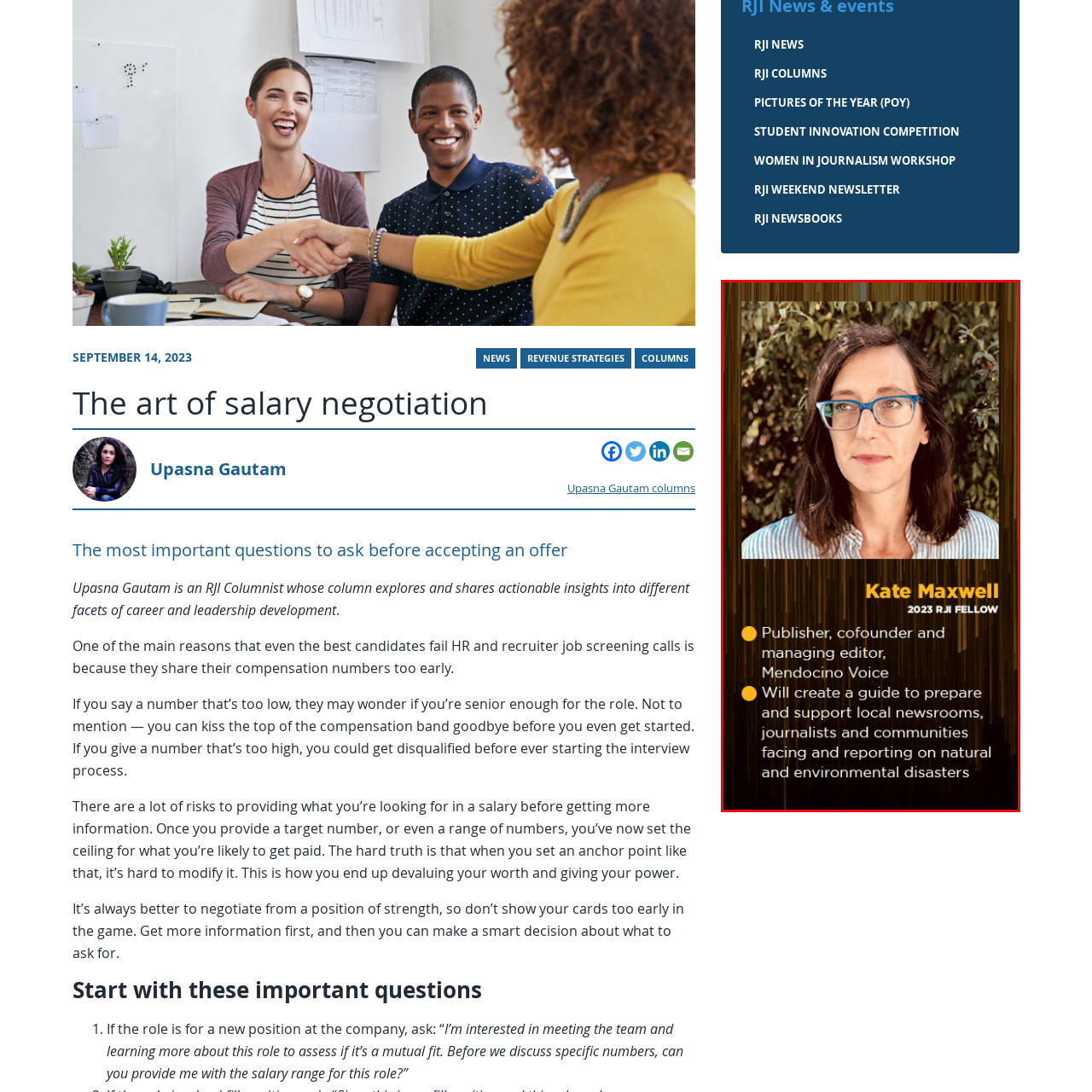Describe in detail the visual content enclosed by the red bounding box.

The image features Kate Maxwell, a notable figure in journalism and the 2023 RJI Fellow. She is portrayed against a natural backdrop, which emphasizes her connection to the environment. Kate is the publisher, cofounder, and managing editor of the Mendocino Voice, an initiative focused on local news. Accompanying the image is a brief description of her role and objectives for the fellowship, highlighting her commitment to creating a guide aimed at preparing and supporting local newsrooms, journalists, and communities that are responding to natural and environmental disasters. Her professional dedication is reflected not only in her achievements but also in her approach to fostering resilience in the face of challenges.